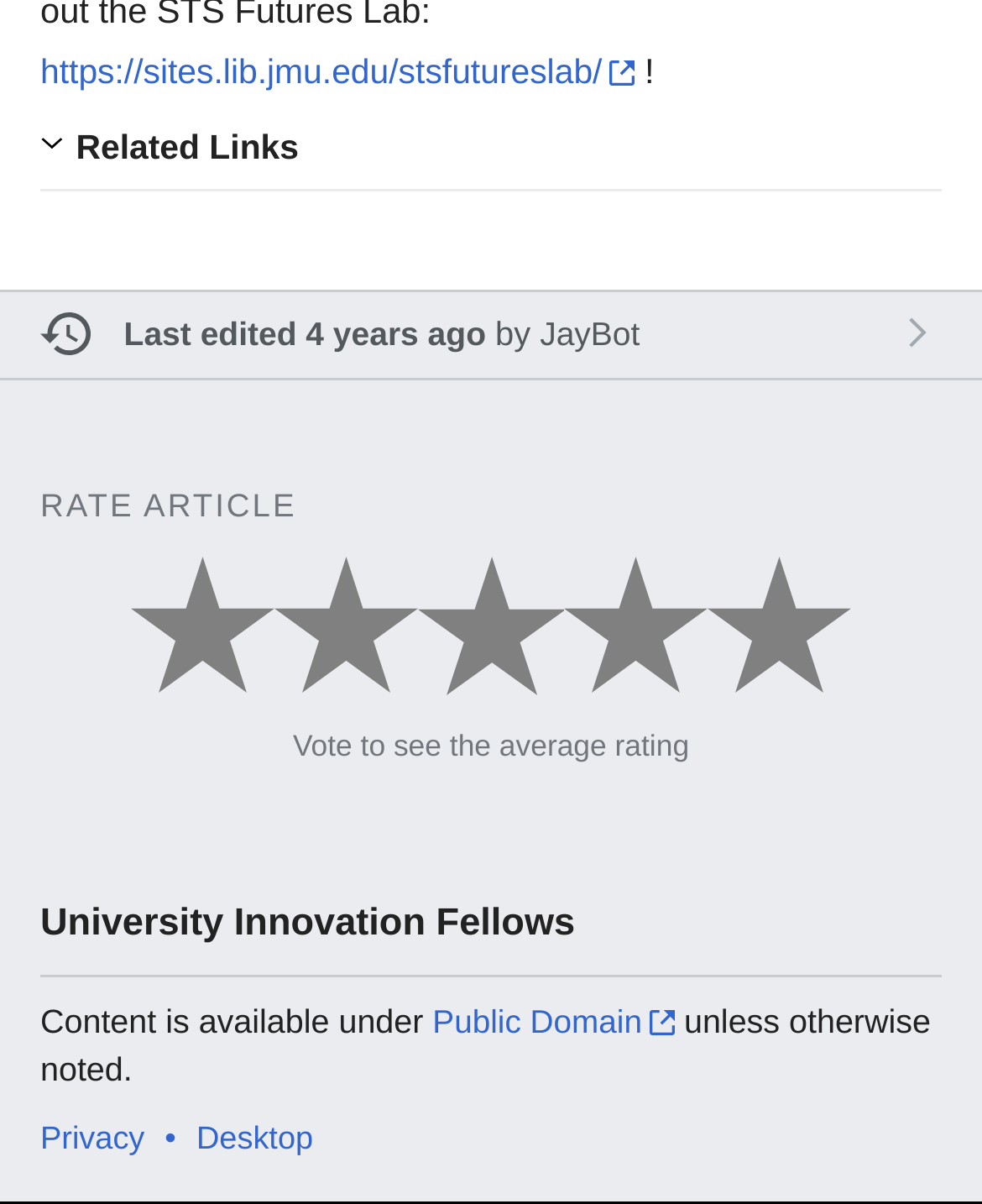Give a short answer using one word or phrase for the question:
What is the license for the content?

Public Domain